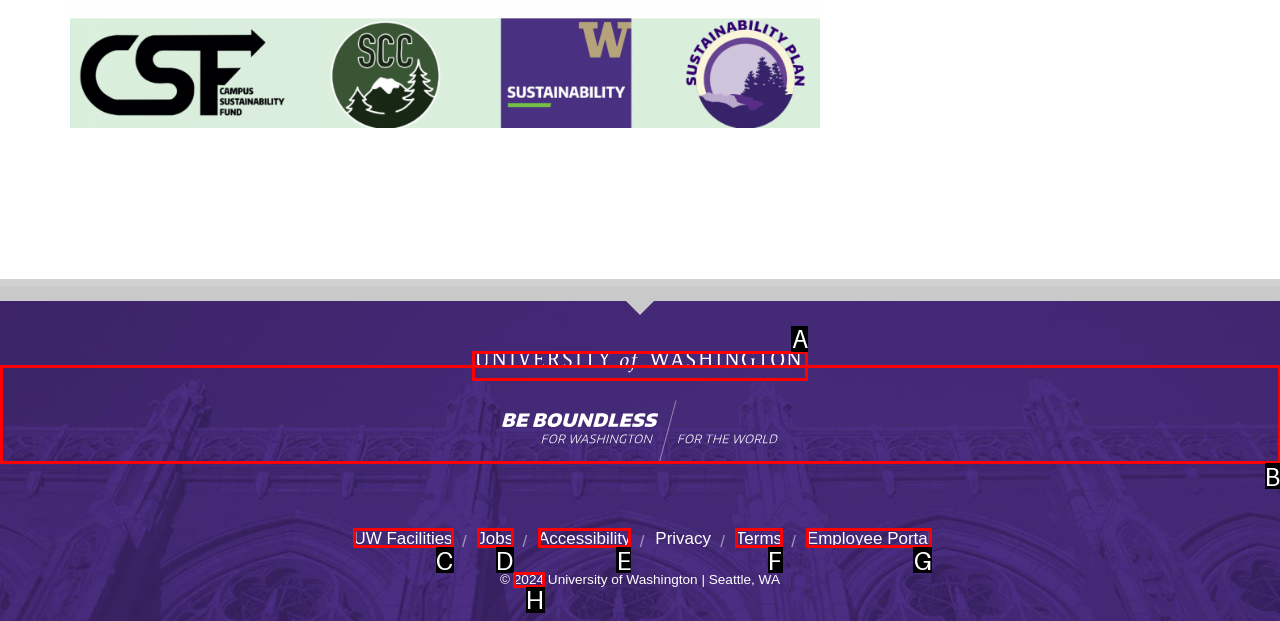Choose the letter of the option you need to click to Go to UW Facilities. Answer with the letter only.

C